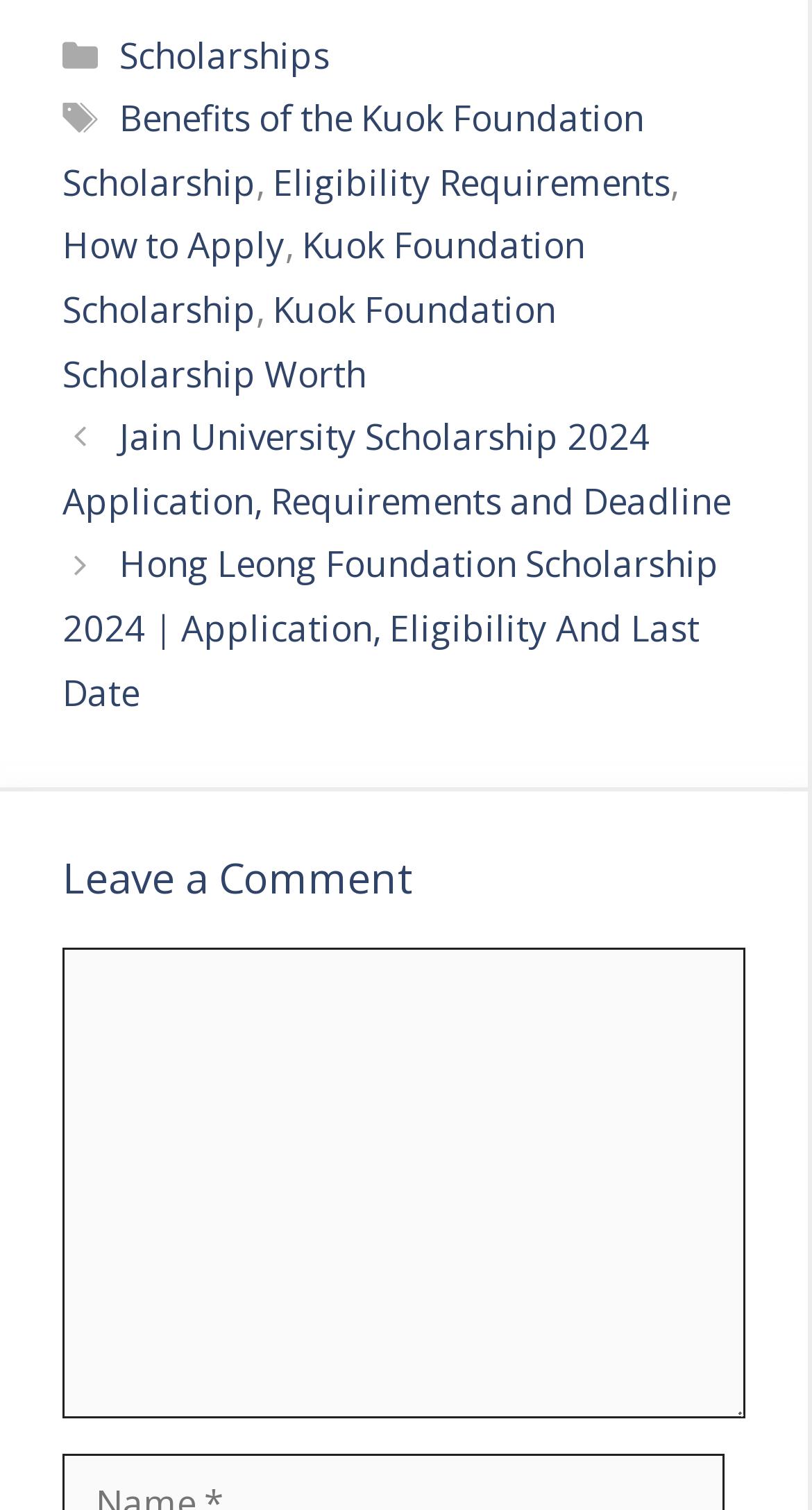Determine the coordinates of the bounding box that should be clicked to complete the instruction: "Click the Cole, Scott & Kissane, P.A. link". The coordinates should be represented by four float numbers between 0 and 1: [left, top, right, bottom].

None